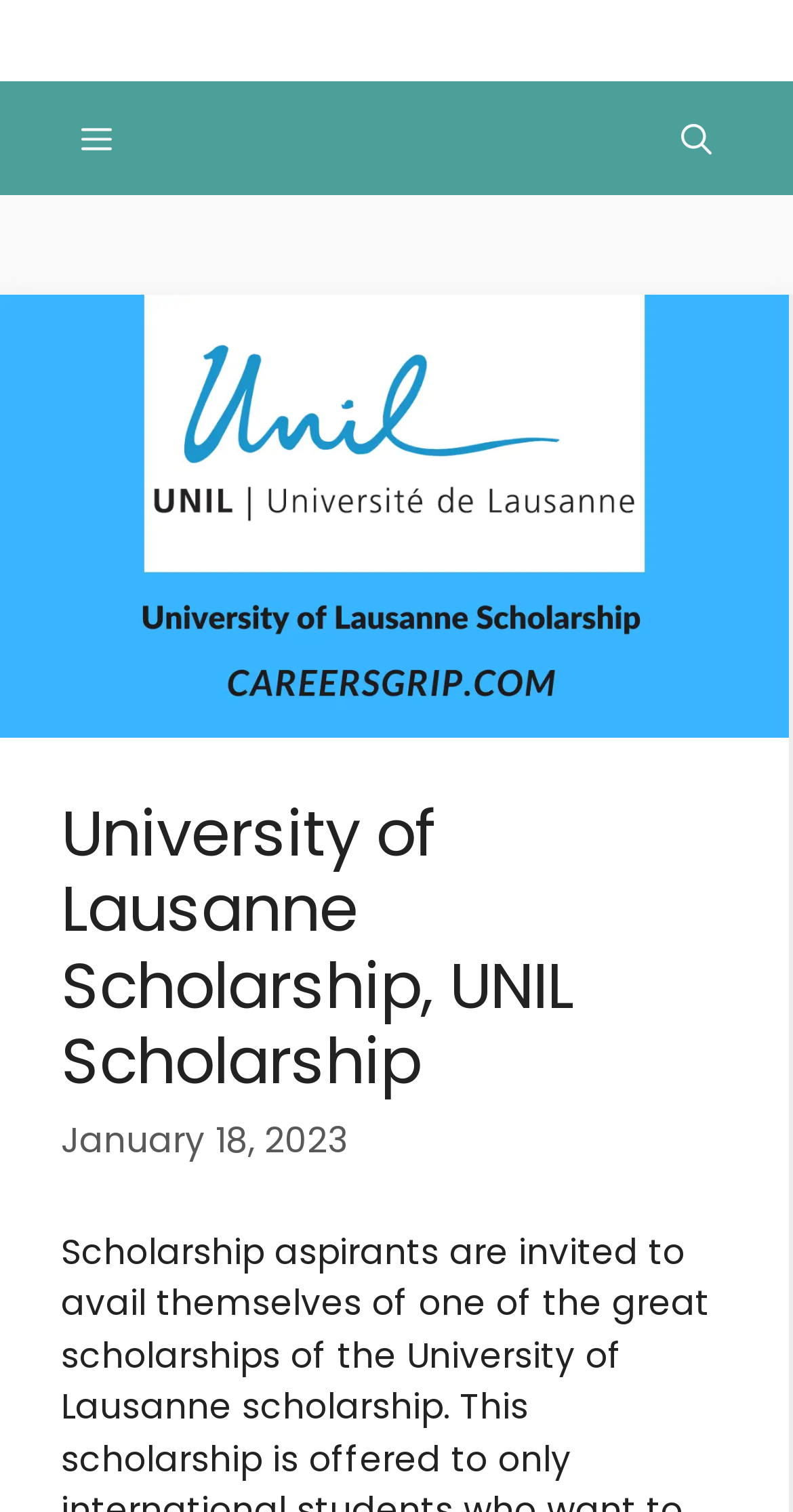What is the name of the scholarship?
Make sure to answer the question with a detailed and comprehensive explanation.

I found the answer by looking at the header section of the webpage, which contains the text 'University of Lausanne Scholarship, UNIL Scholarship'. This suggests that the name of the scholarship is 'University of Lausanne Scholarship'.